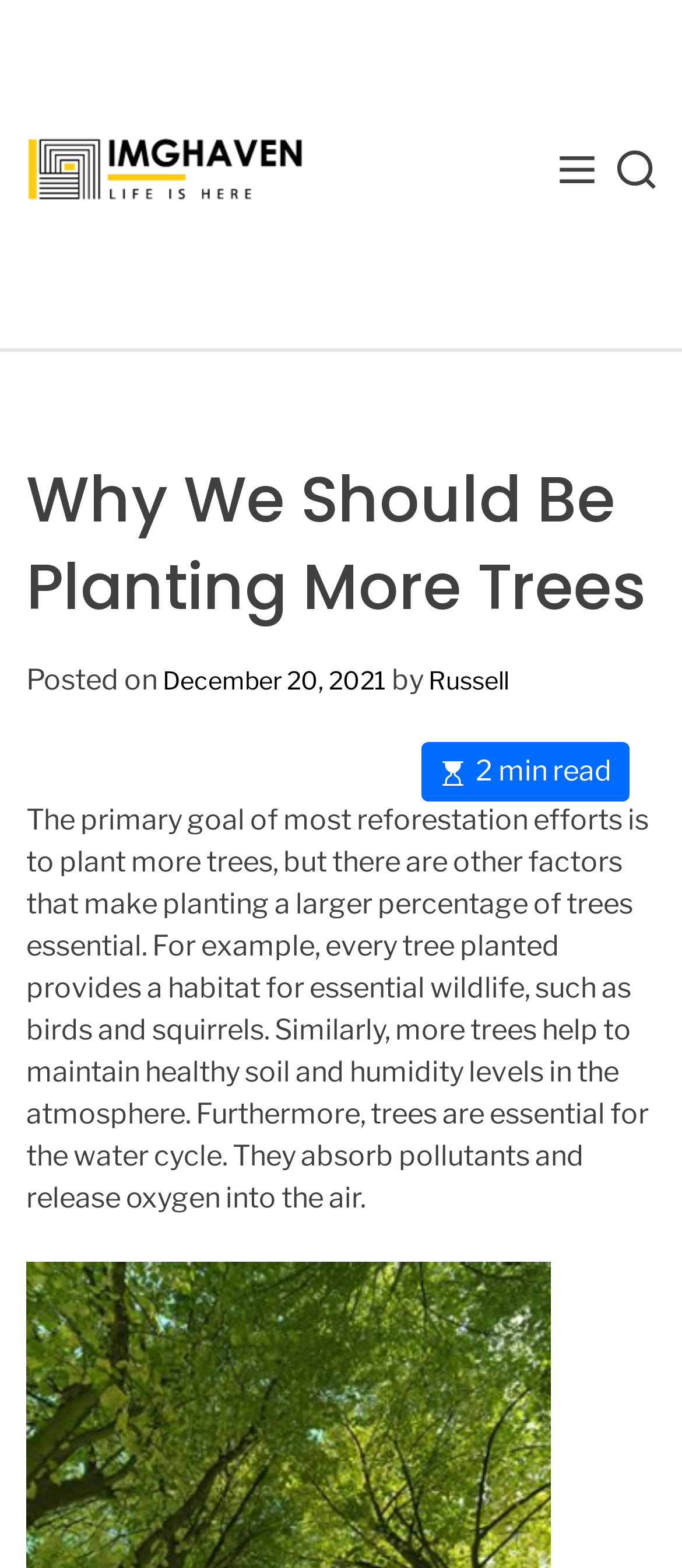Determine the bounding box coordinates of the UI element described by: "Image Haven".

[0.036, 0.129, 0.074, 0.391]